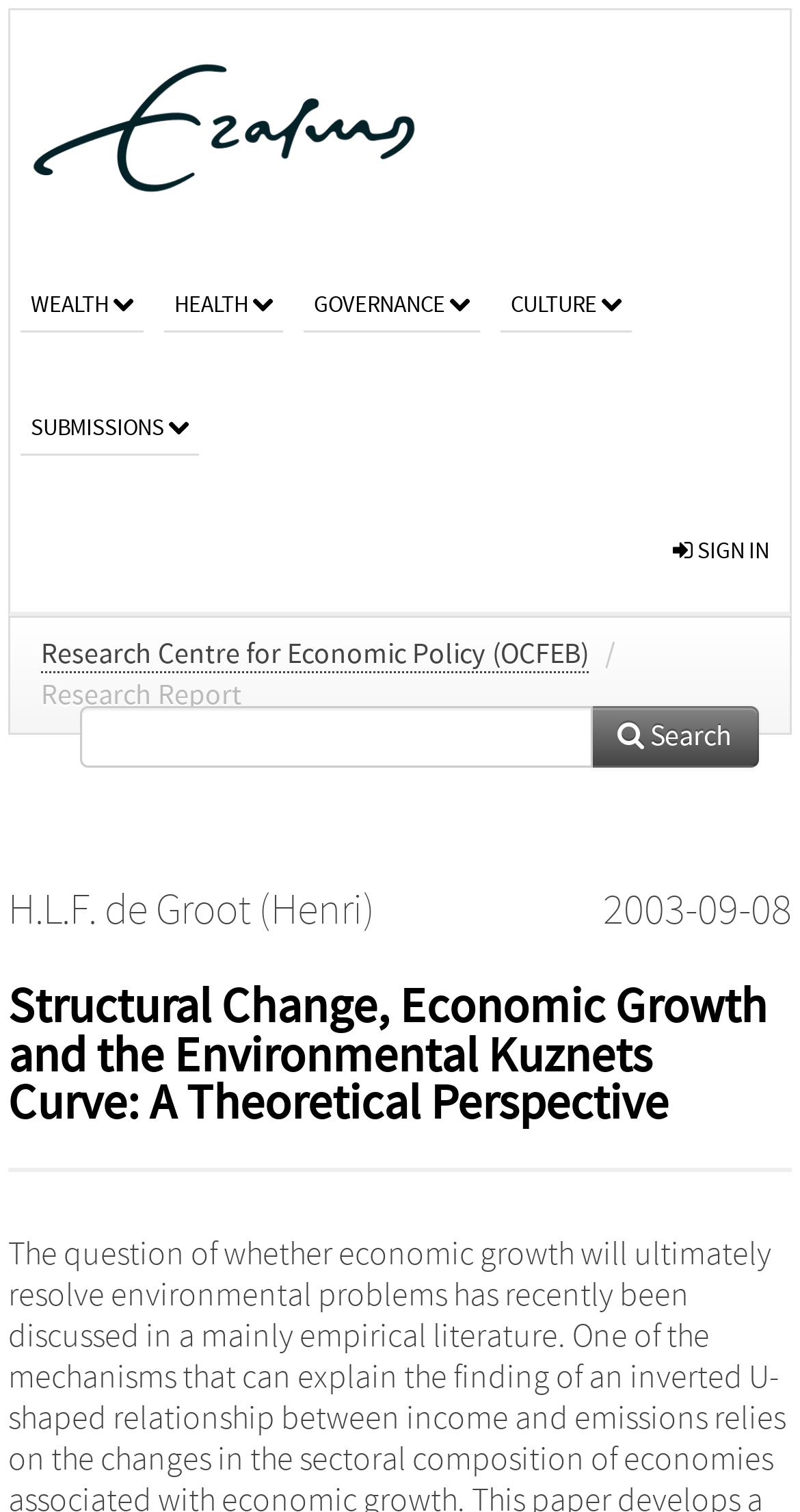Give a complete and precise description of the webpage's appearance.

The webpage is a repository page for a research paper titled "Structural Change, Economic Growth and the Environmental Kuznets Curve: A Theoretical Perspective" on the RePub, Erasmus University Repository website. 

At the top left, there is a link to the university website accompanied by an image of the university logo. Below this, there are five links arranged horizontally, labeled "WEALTH", "HEALTH", "GOVERNANCE", "CULTURE", and "SUBMISSIONS". 

To the right of these links, there is a "SIGN IN" button. Below the links, there is a section with a link to the "Research Centre for Economic Policy (OCFEB)" and a static text "/" next to it. 

Underneath, there is a static text "Research Report" followed by a search bar with a search icon and a placeholder text. 

On the lower half of the page, there is a section with a link to the author "H.L.F. de Groot (Henri)" and a static text showing the publication date "2003-09-08". 

The main content of the page is a heading that displays the title of the research paper, which spans the entire width of the page.